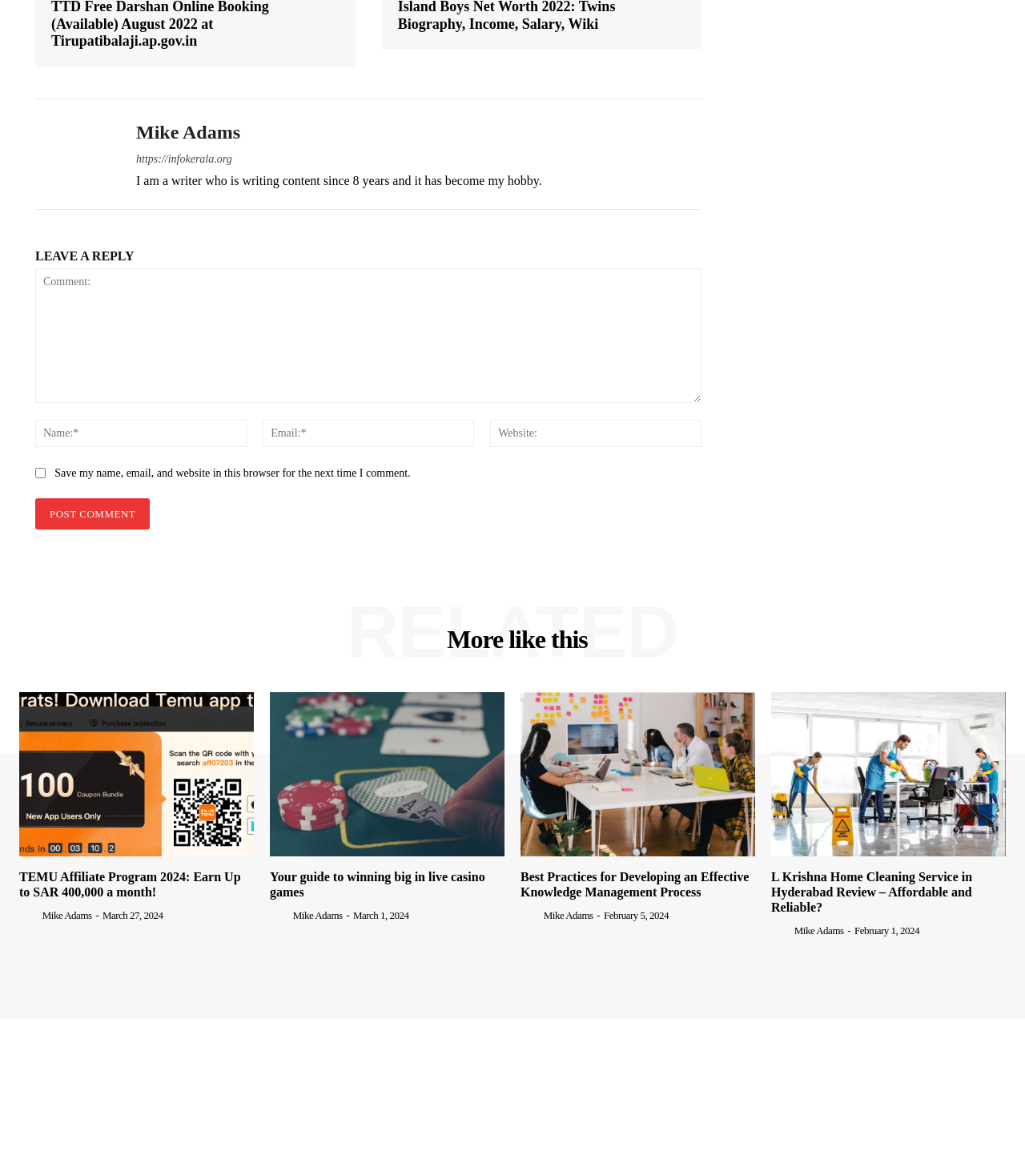Please identify the bounding box coordinates of the element's region that needs to be clicked to fulfill the following instruction: "Leave a reply in the 'Comment:' field". The bounding box coordinates should consist of four float numbers between 0 and 1, i.e., [left, top, right, bottom].

[0.034, 0.228, 0.685, 0.343]